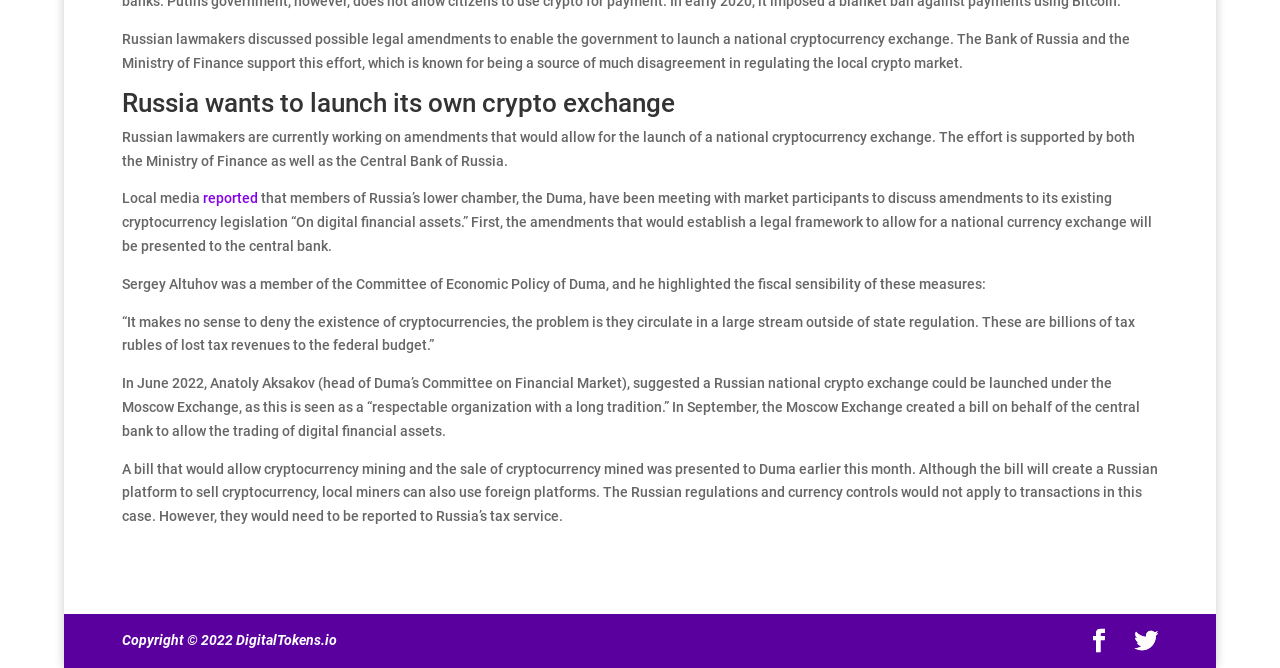What is Russia planning to launch?
Relying on the image, give a concise answer in one word or a brief phrase.

National cryptocurrency exchange